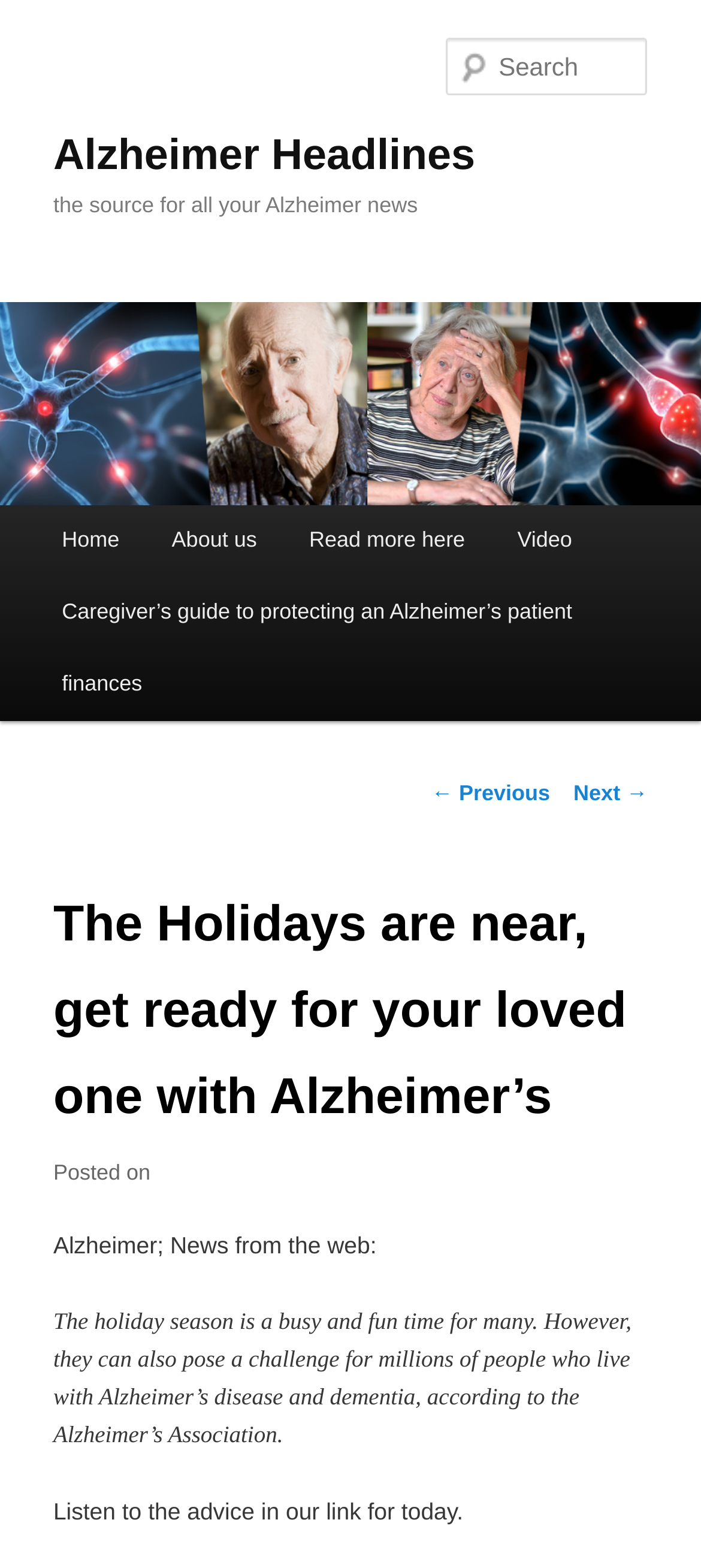How many navigation links are in the main menu?
Using the information from the image, answer the question thoroughly.

The main menu can be found under the heading element with the text 'Main menu'. It contains 5 navigation links: 'Home', 'About us', 'Read more here', 'Video', and 'Caregiver’s guide to protecting an Alzheimer’s patient finances'.